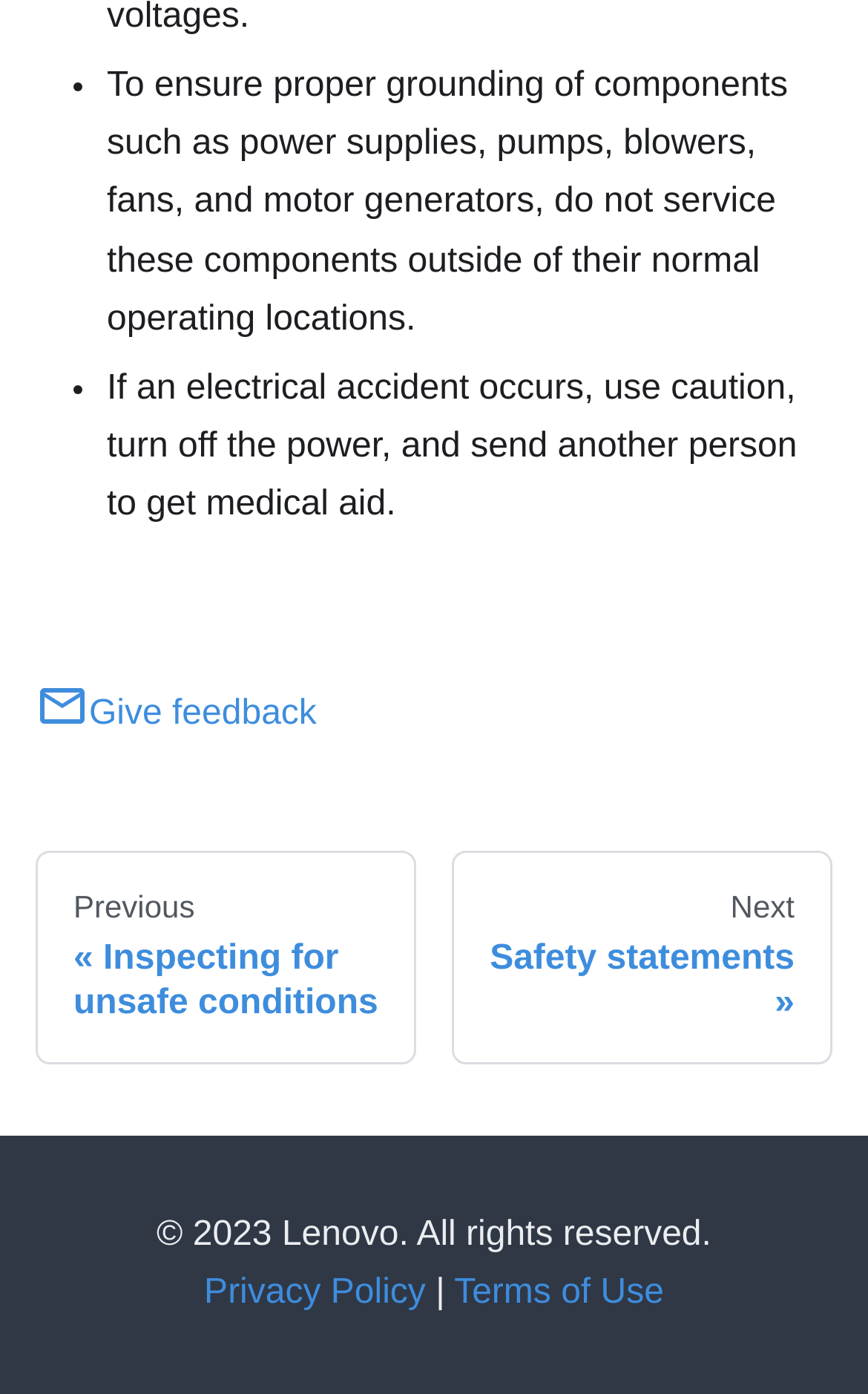What is the copyright year of the webpage?
Look at the image and answer with only one word or phrase.

2023